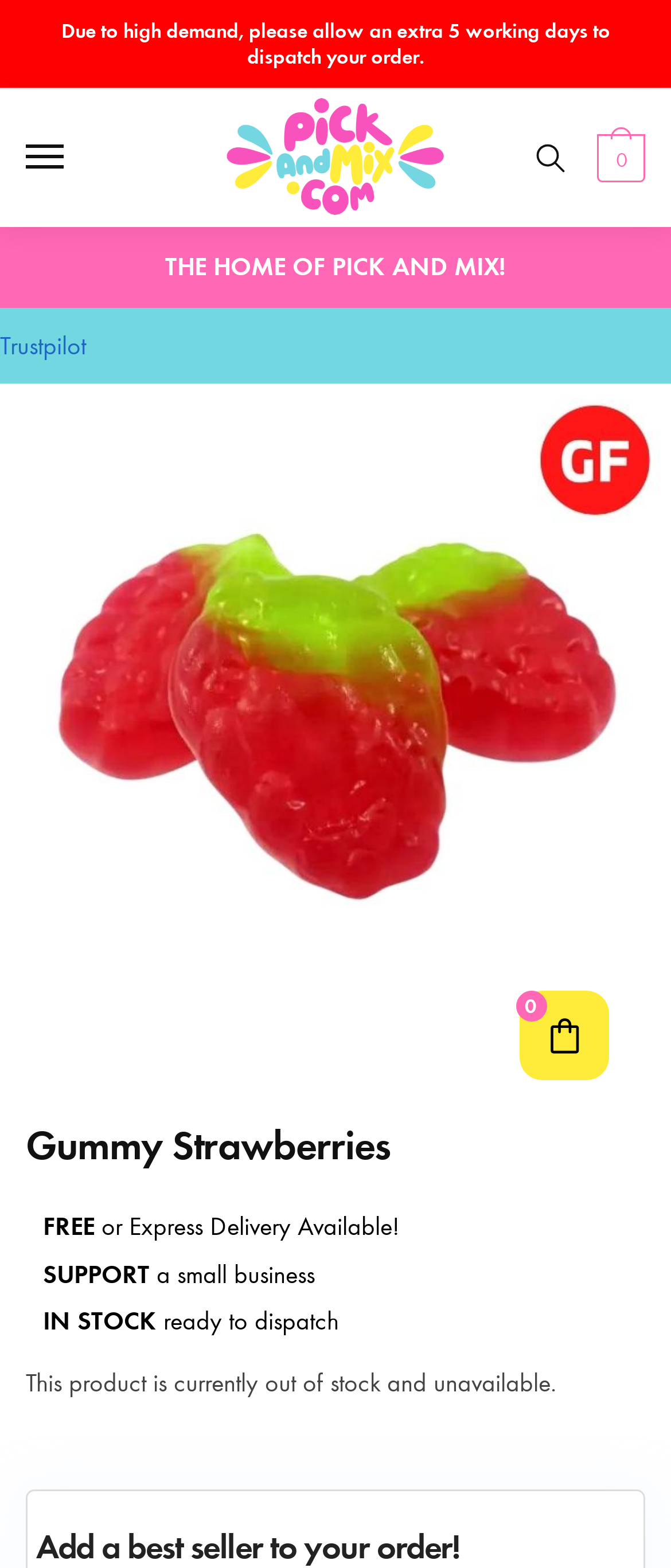Please provide a comprehensive response to the question below by analyzing the image: 
What is the current status of the product?

I determined the answer by looking at the text 'IN STOCK' and 'ready to dispatch' which indicates that the product is currently available and ready to be shipped.